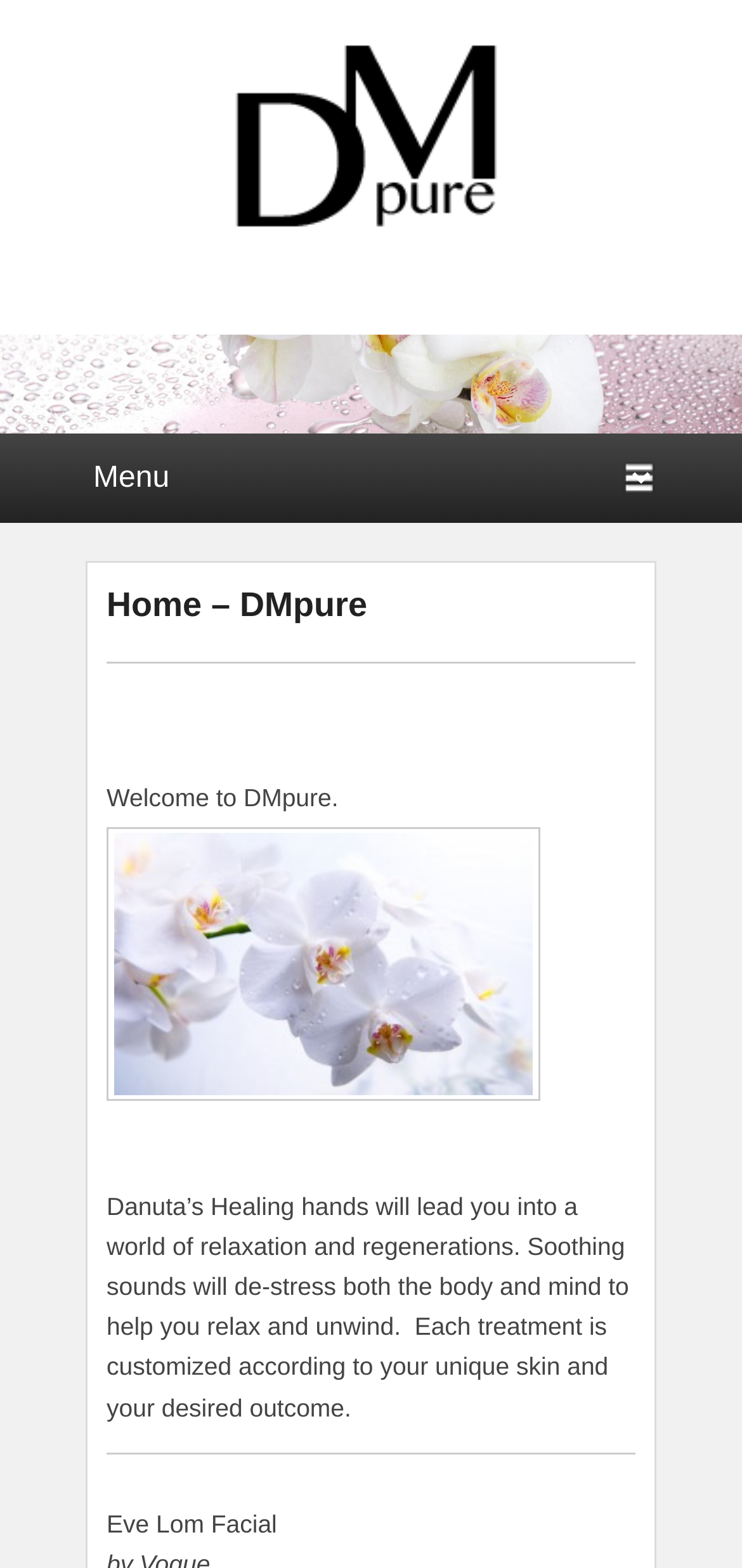Given the description "Robert", determine the bounding box of the corresponding UI element.

[0.524, 0.41, 0.624, 0.428]